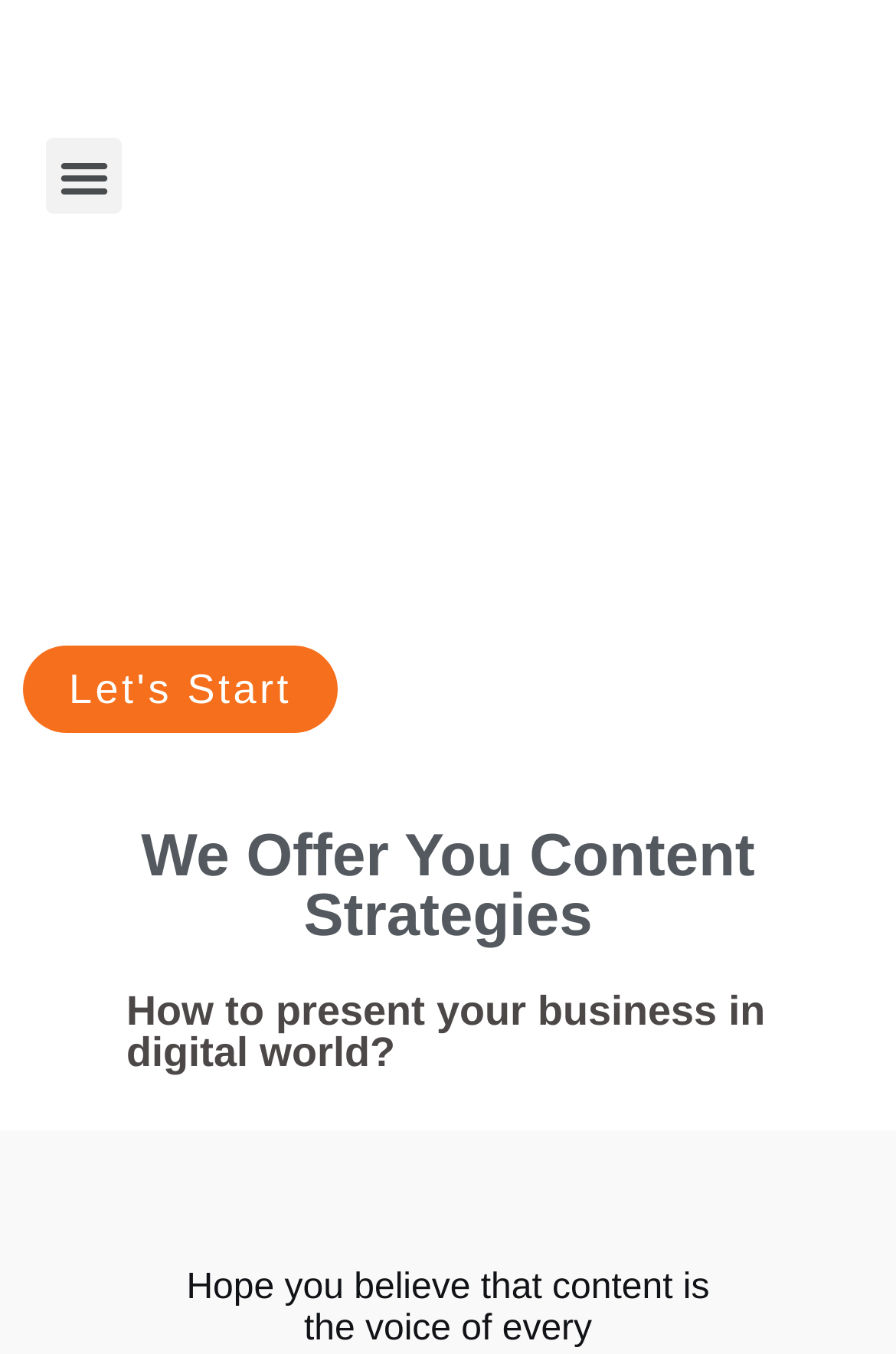Return the bounding box coordinates of the UI element that corresponds to this description: "parent_node: HOME". The coordinates must be given as four float numbers in the range of 0 and 1, [left, top, right, bottom].

[0.877, 0.029, 0.923, 0.085]